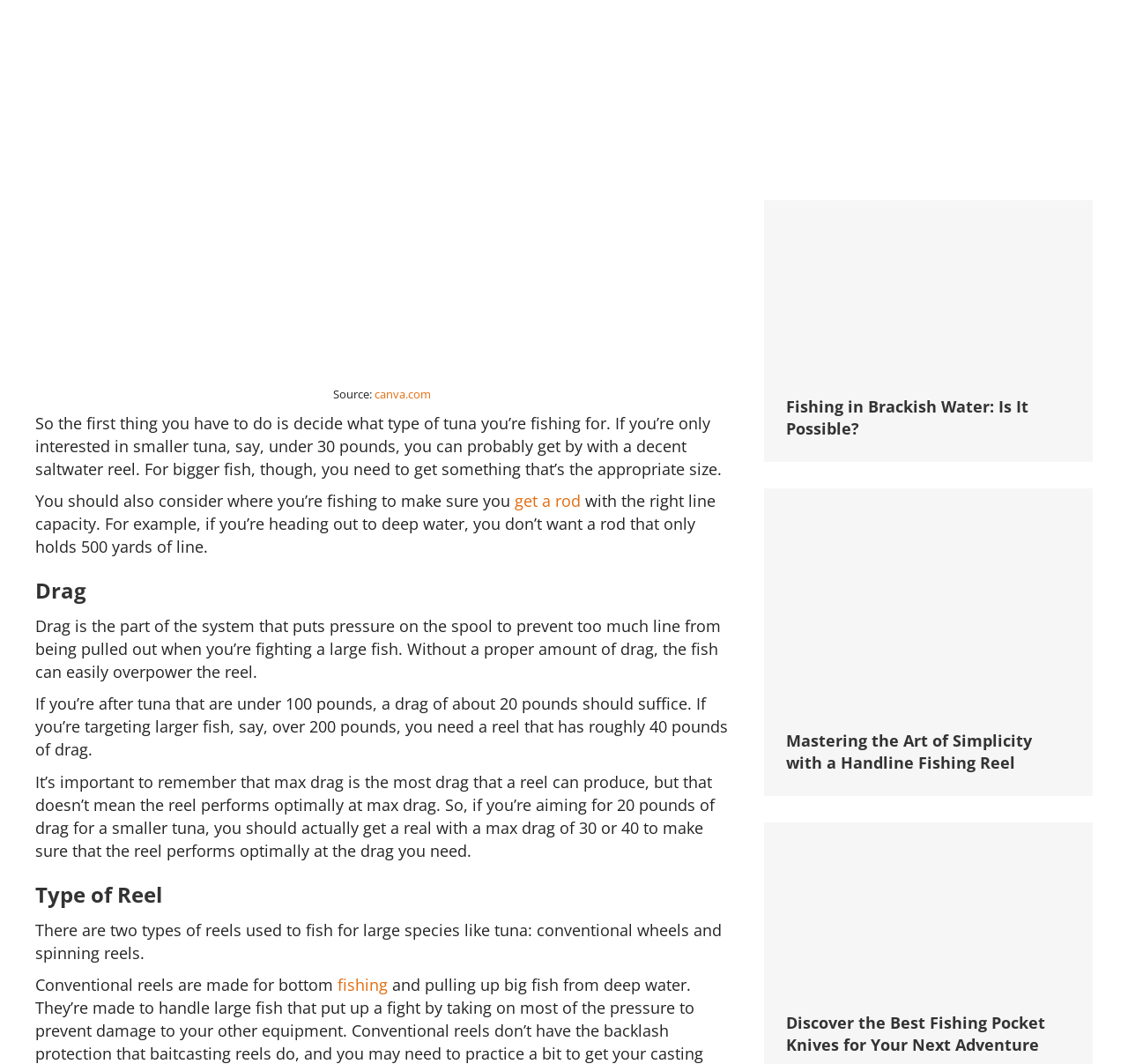Find and provide the bounding box coordinates for the UI element described with: "alt="Piscifun Fishing pliers $15.99"".

[0.677, 0.081, 0.911, 0.101]